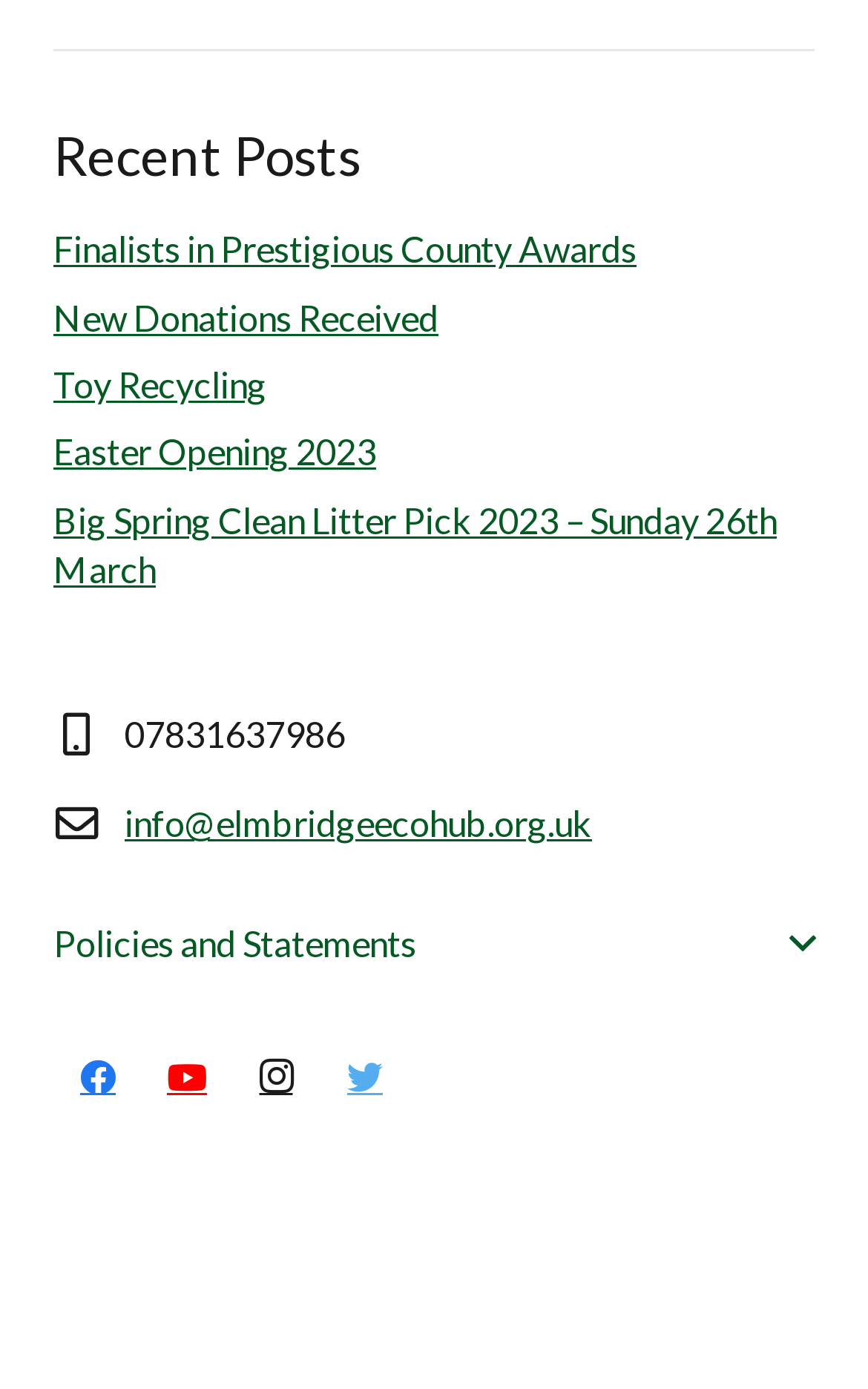Pinpoint the bounding box coordinates of the element you need to click to execute the following instruction: "View recent posts". The bounding box should be represented by four float numbers between 0 and 1, in the format [left, top, right, bottom].

[0.062, 0.065, 0.938, 0.137]